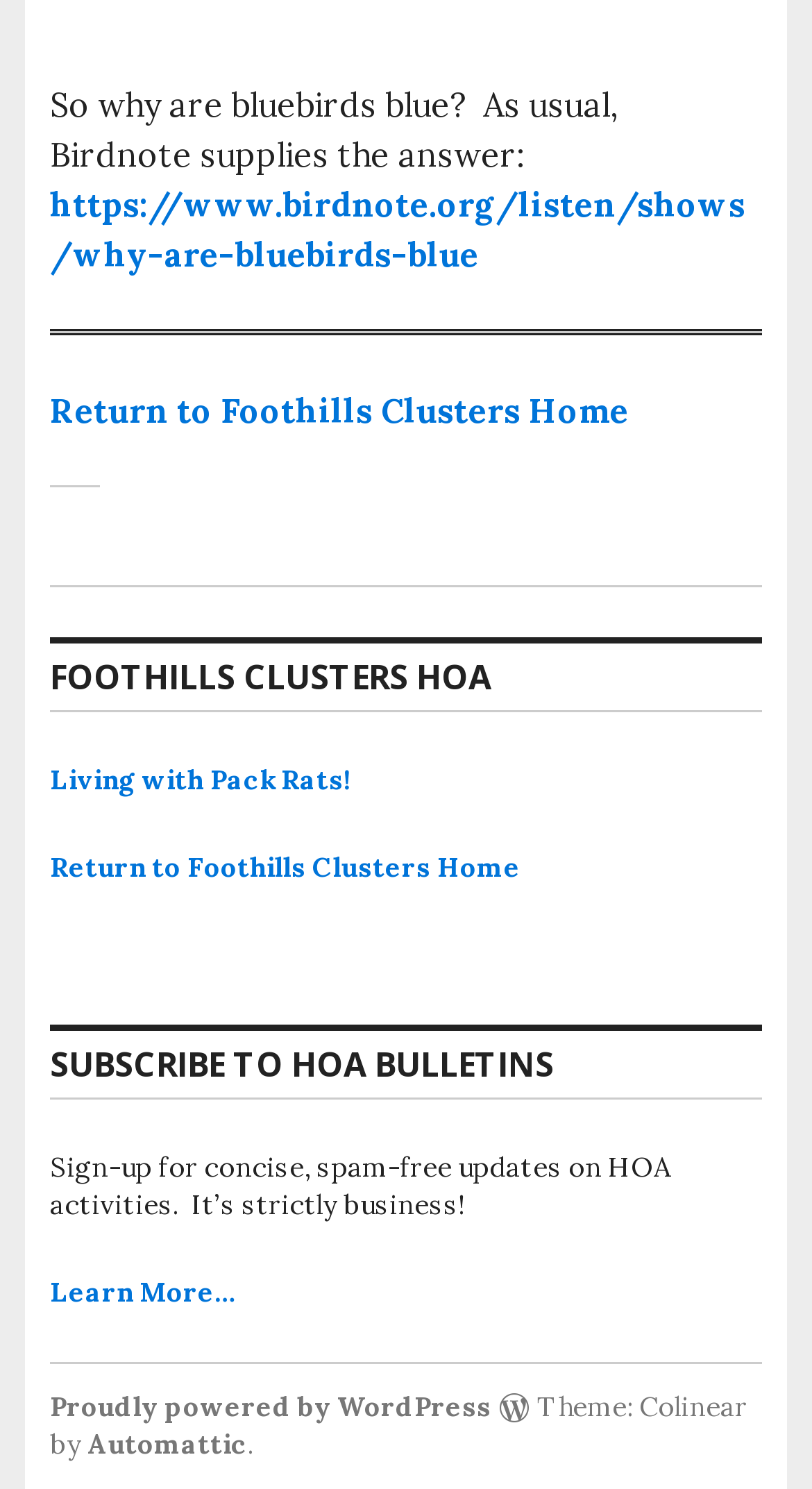Please identify the bounding box coordinates of the region to click in order to complete the given instruction: "Visit Home page". The coordinates should be four float numbers between 0 and 1, i.e., [left, top, right, bottom].

None